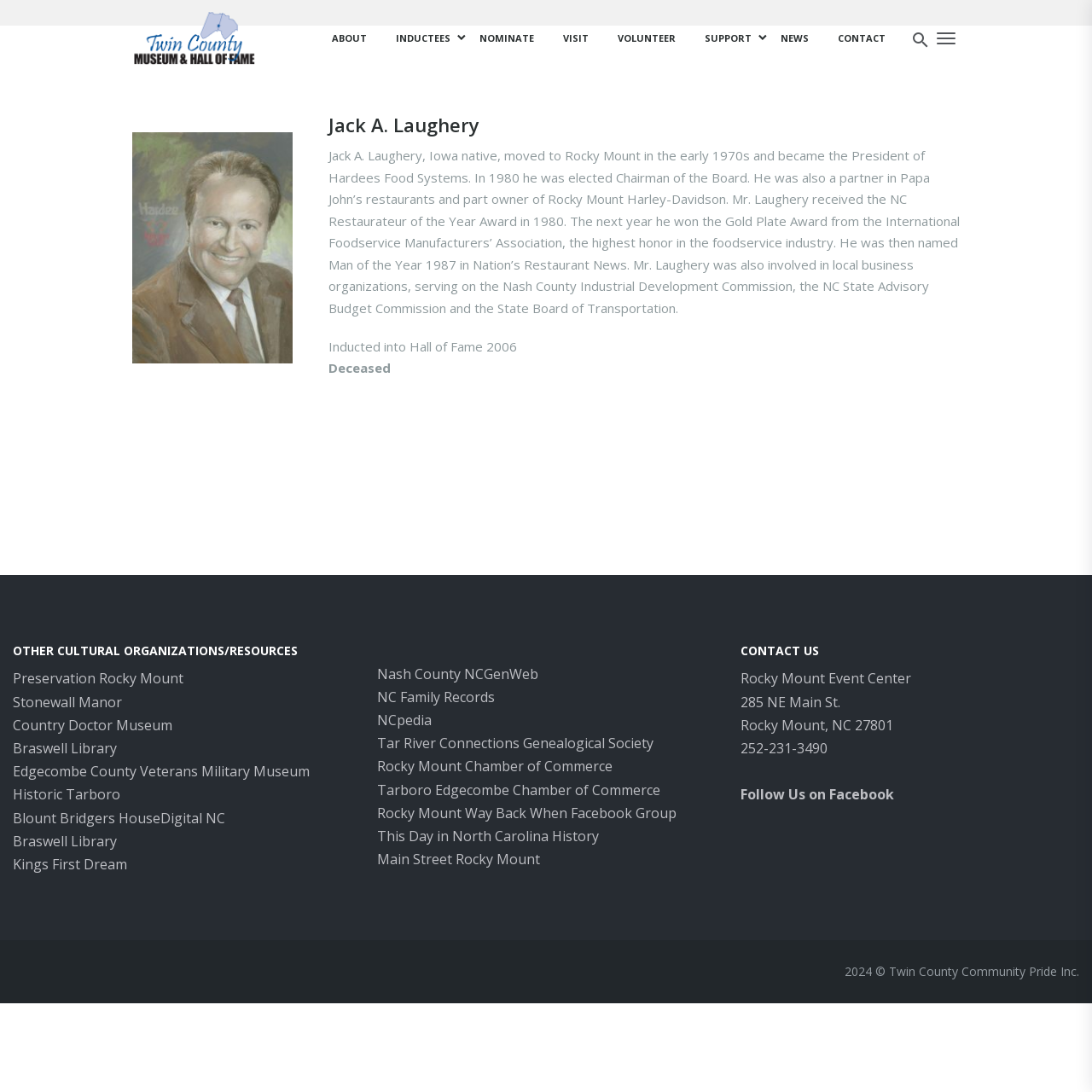What is Jack A. Laughery's occupation?
Give a detailed response to the question by analyzing the screenshot.

Based on the webpage, Jack A. Laughery's occupation is mentioned in the StaticText element with the text 'Jack A. Laughery, Iowa native, moved to Rocky Mount in the early 1970s and became the President of Hardees Food Systems.'